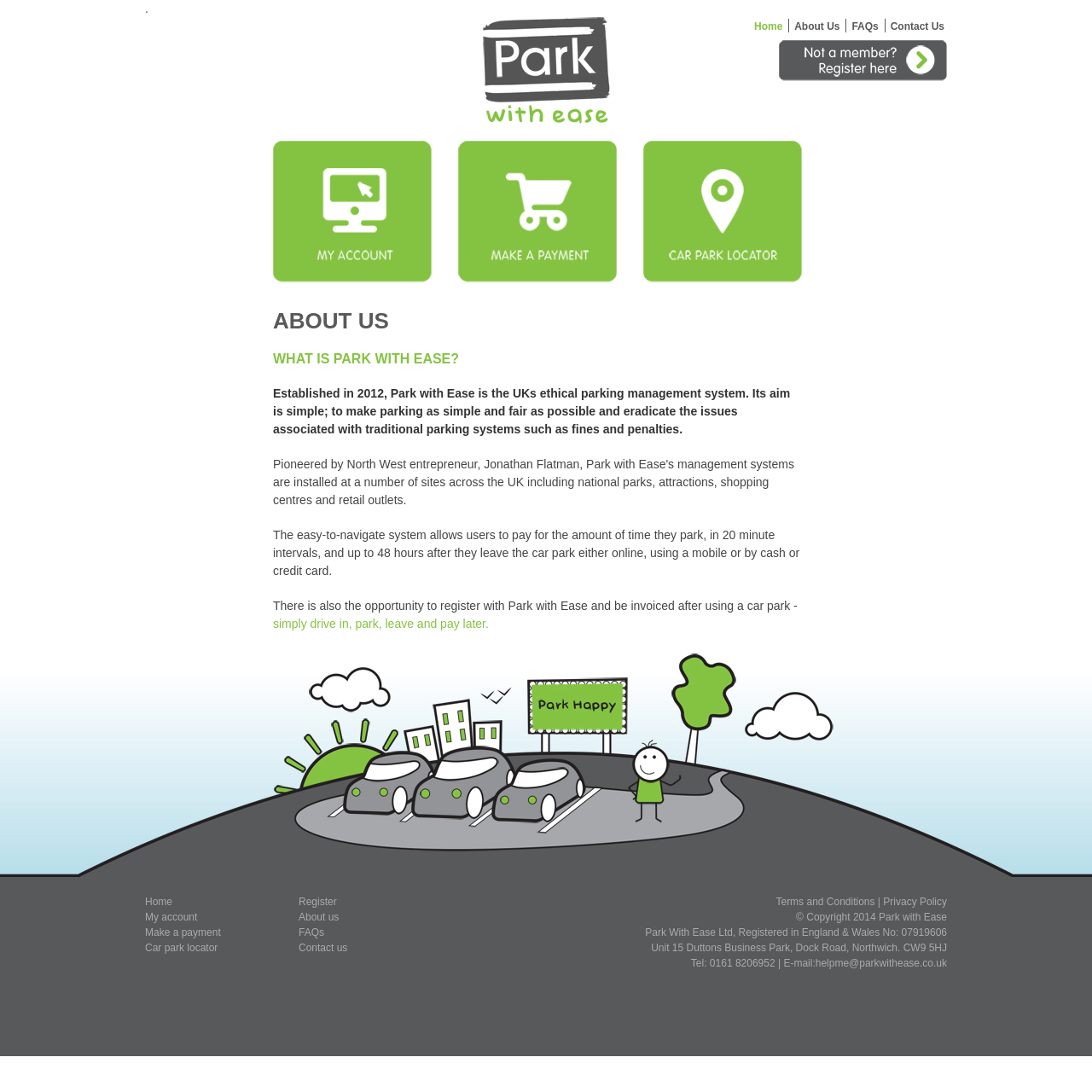What is the minimum time interval for parking payment?
From the details in the image, provide a complete and detailed answer to the question.

The webpage states that users can pay for the amount of time they park in 20-minute intervals, and up to 48 hours after they leave the car park.